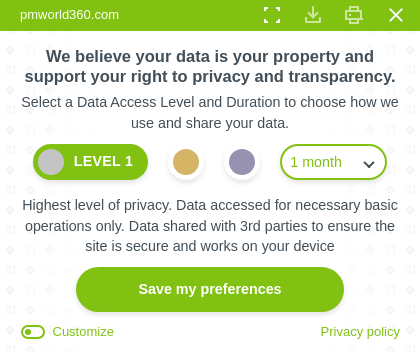Explain all the elements you observe in the image.

The image features a pop-up window from the website pmworld360.com that emphasizes the site's commitment to user privacy and transparency. The header states, "We believe your data is your property and support your right to privacy and transparency." Below this, users are prompted to select a Data Access Level and Duration, allowing them to choose how their data is utilized and shared.

The interface includes three radio buttons labeled 'Level 1', 'Level 2', and 'Level 3' for users to select their preferred level of privacy. The current selection is highlighted as 'LEVEL 1', which offers the highest level of privacy, permitting access to data solely for necessary operations, while ensuring that data shared with third parties is minimal and only for security purposes.

A dropdown menu beside the radio buttons allows users to select the duration for data access, with the default option set to '1 month'. At the bottom of the pop-up, a prominent green button labeled "Save my preferences" enables users to confirm their choices, along with additional links for "Customize" and "Privacy policy". This design reflects a user-friendly approach to privacy management on the site.